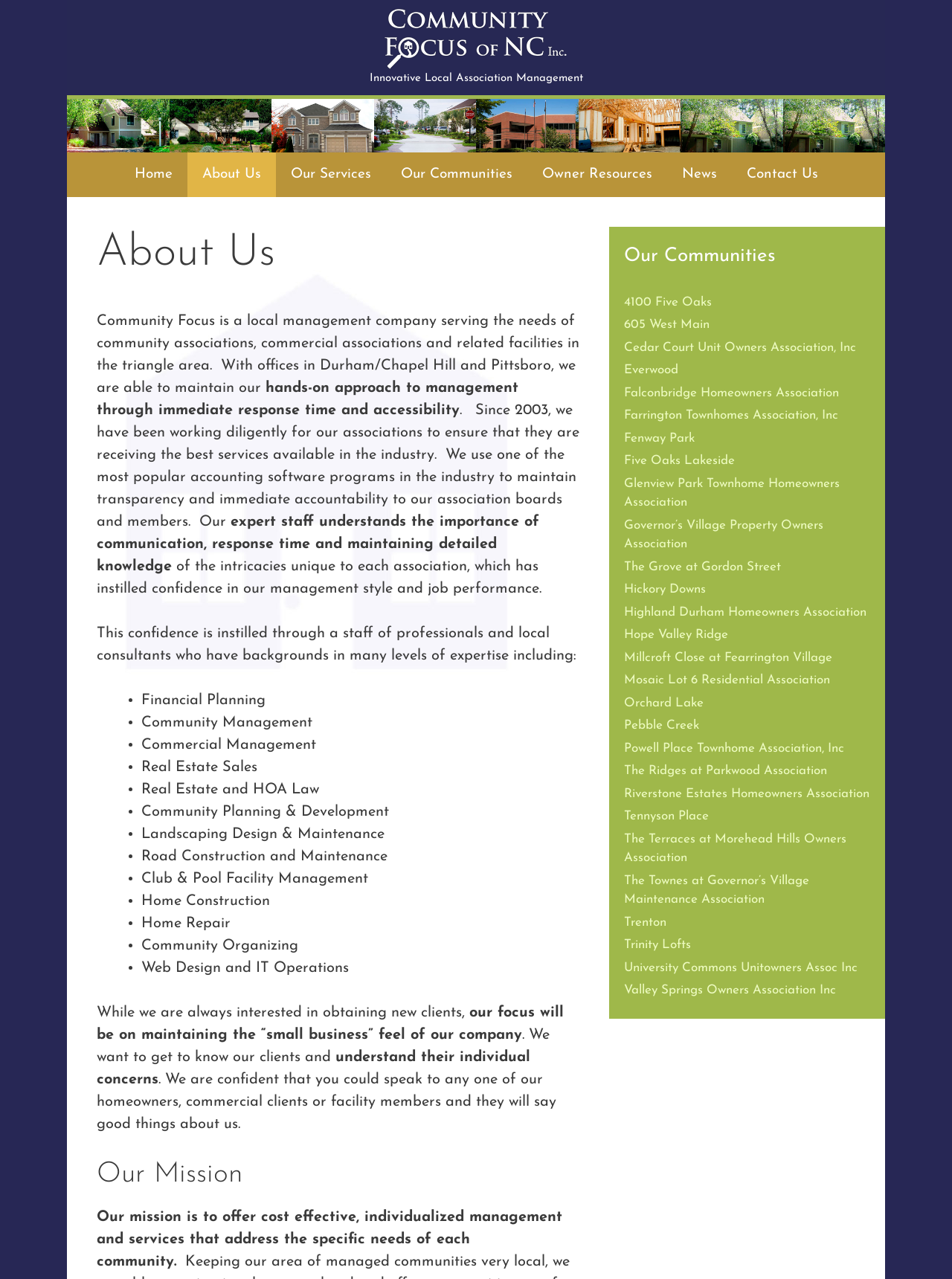Using the information shown in the image, answer the question with as much detail as possible: What services does the company offer?

The company offers various management services, including financial planning, community management, commercial management, real estate sales, and more, as listed in the bullet points on the webpage.